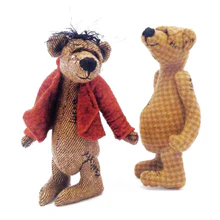Answer the question with a brief word or phrase:
What is the texture of the right bear?

Simple and elegant